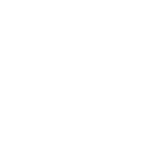Examine the image carefully and respond to the question with a detailed answer: 
What type of products does Sun-In-One™ design and manufacture?

The caption states that Sun-In-One™ is a company known for designing and manufacturing solar energy products, which includes solar lights and power kits tailored for various applications, demonstrating their commitment to providing efficient solar solutions.